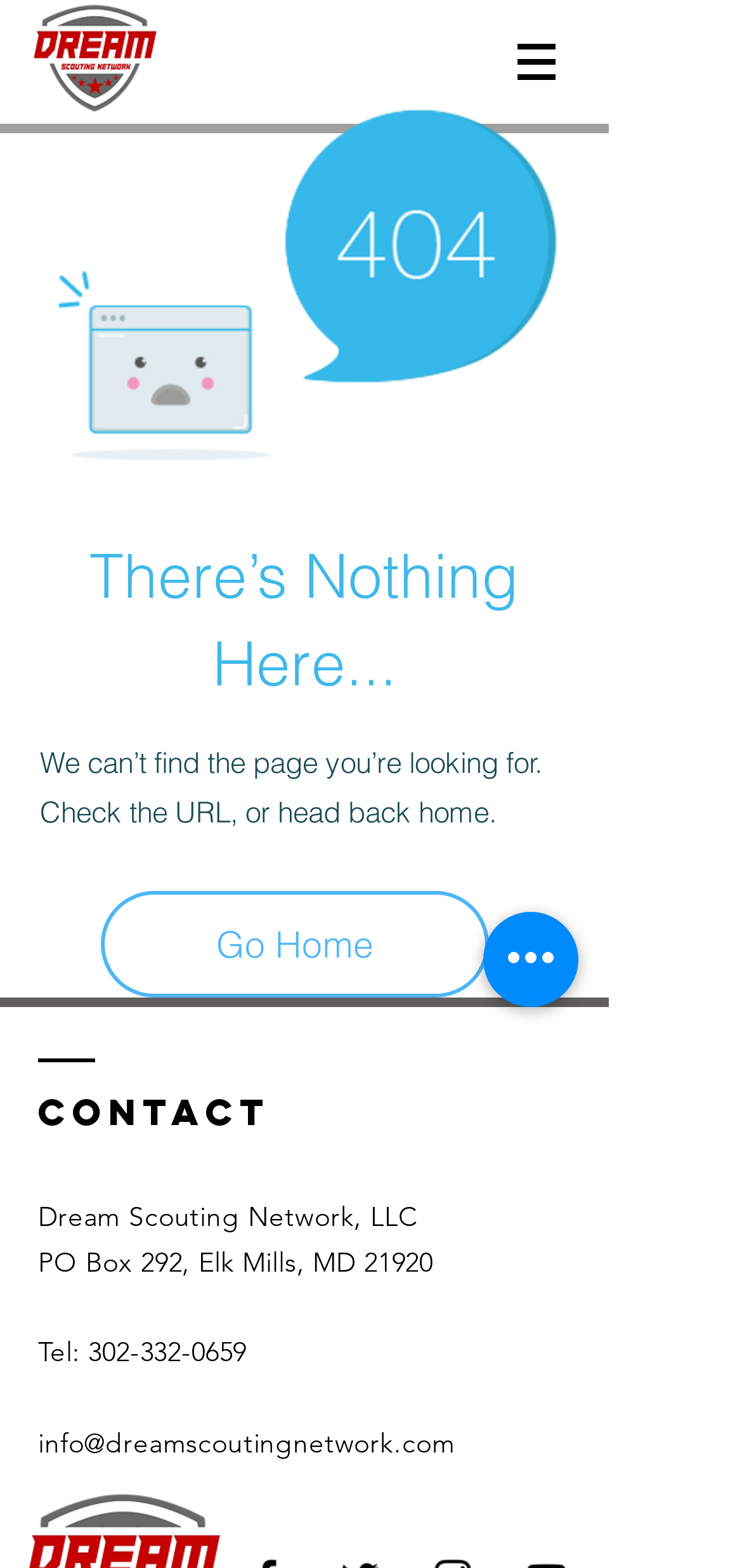What is the purpose of the webpage?
Using the information from the image, give a concise answer in one word or a short phrase.

Error page